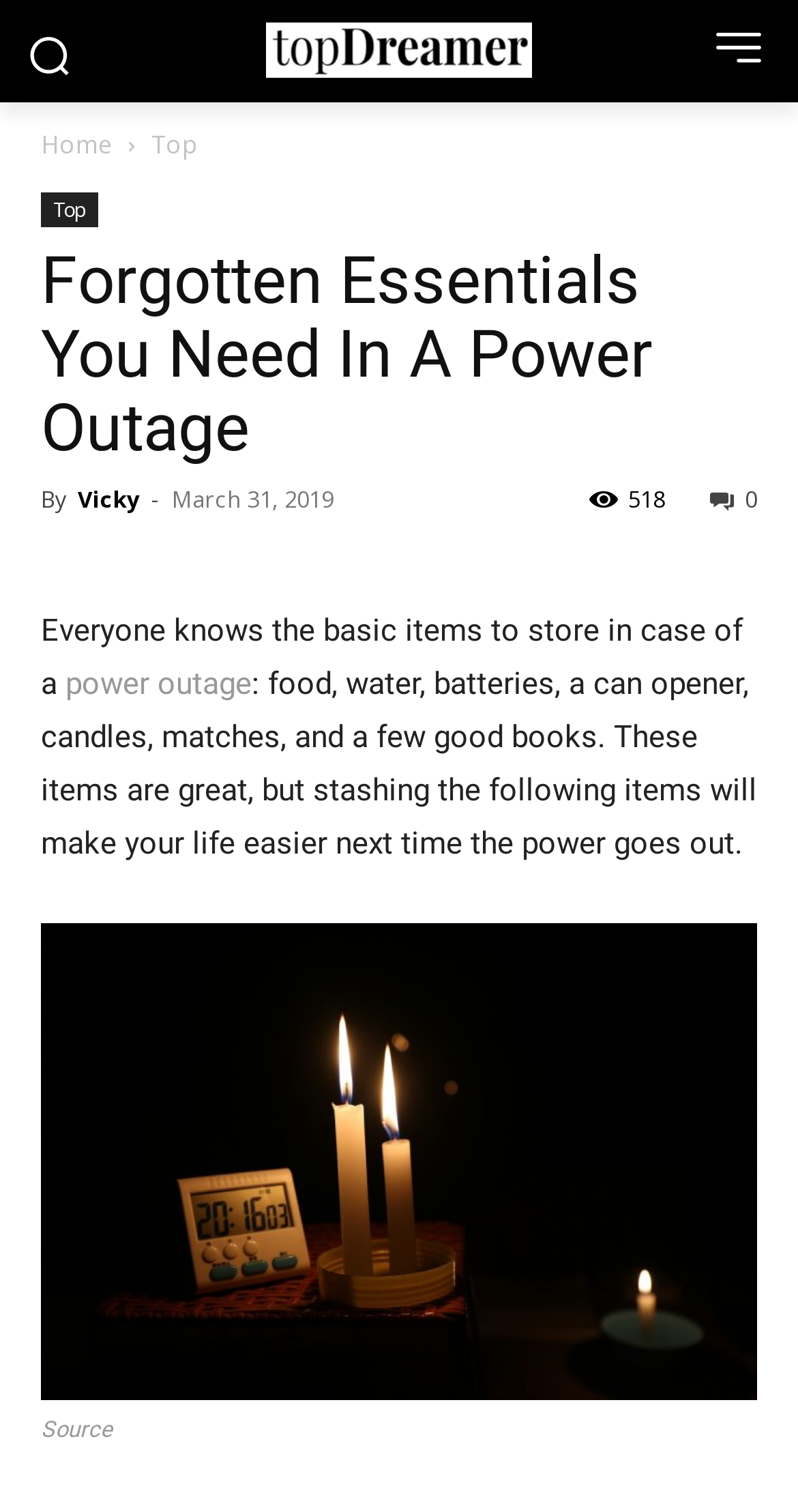Respond concisely with one word or phrase to the following query:
How many comments are on this article?

518